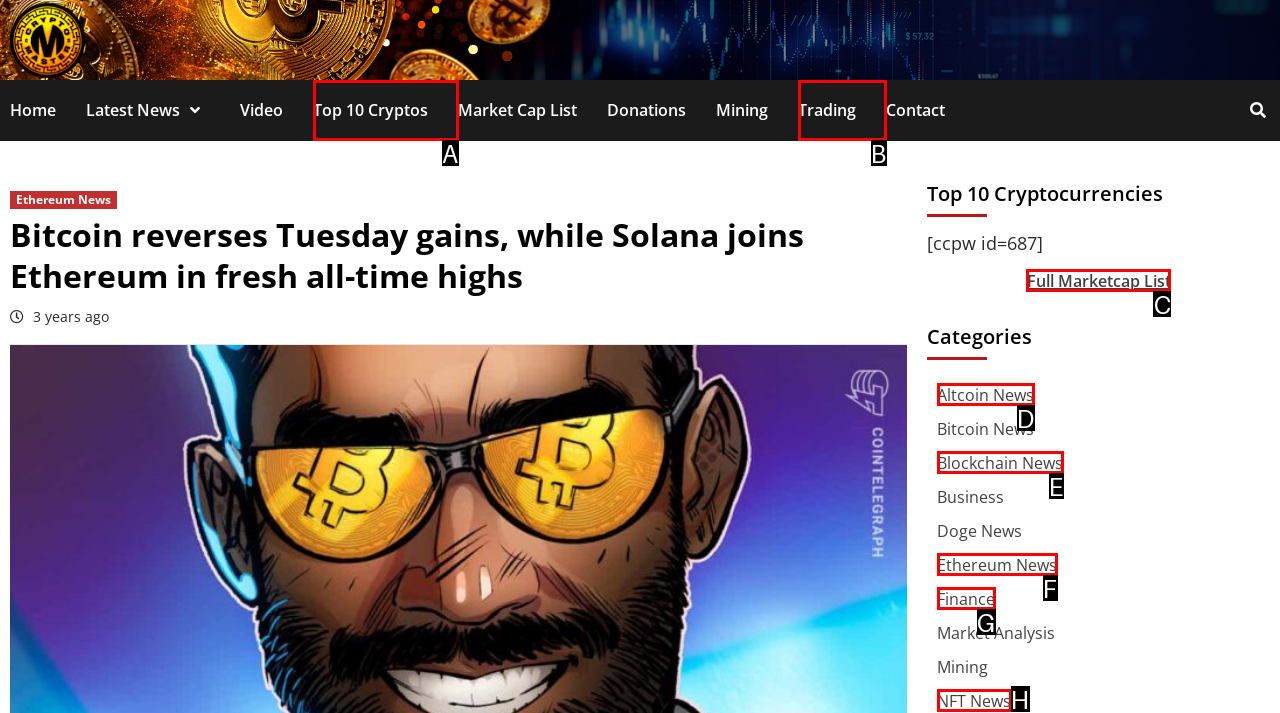Match the description: Full Marketcap List to the correct HTML element. Provide the letter of your choice from the given options.

C